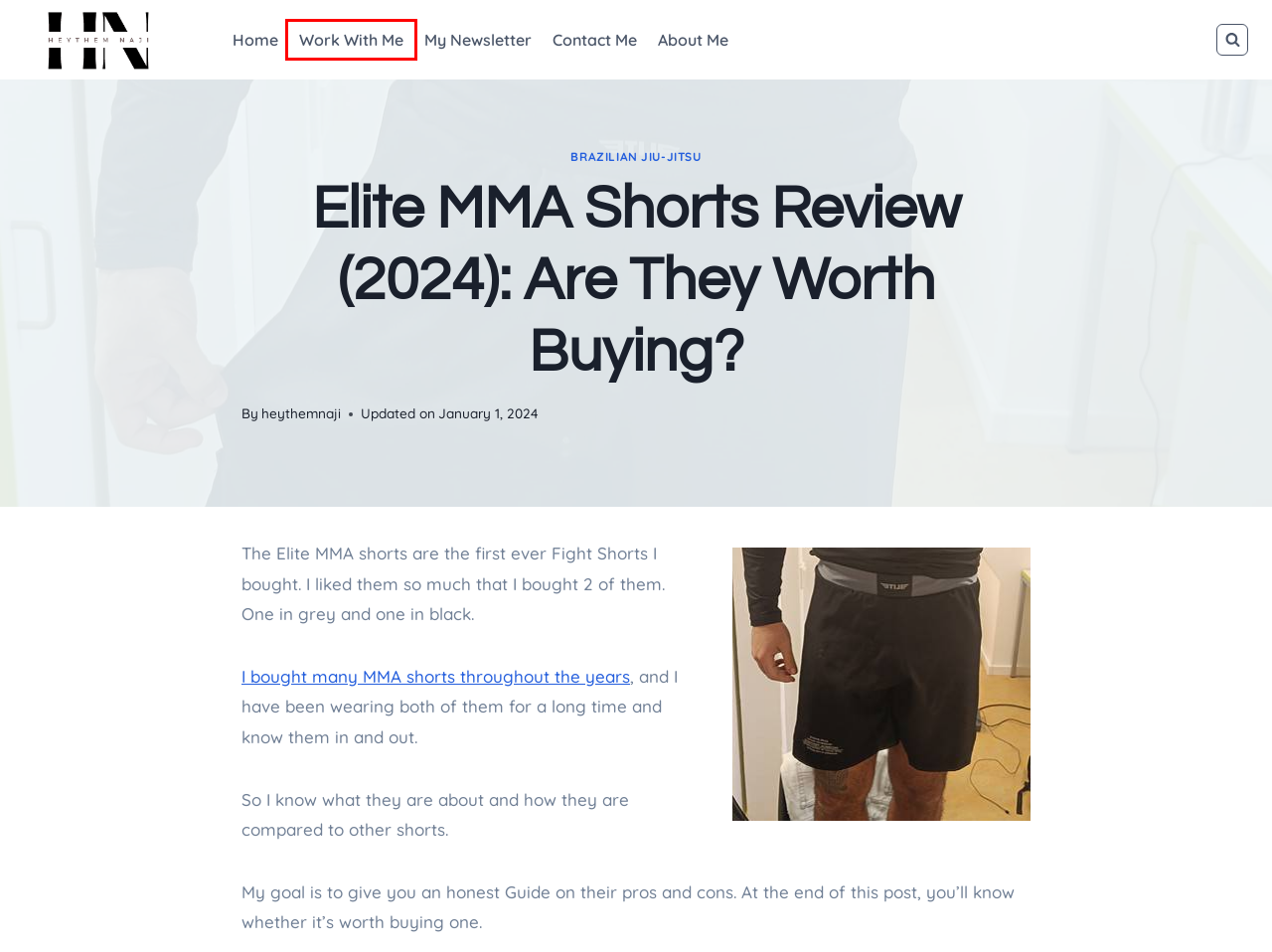Analyze the screenshot of a webpage with a red bounding box and select the webpage description that most accurately describes the new page resulting from clicking the element inside the red box. Here are the candidates:
A. Contact Me » heythemnaji.com
B. Disclaimer » heythemnaji.com
C. Work With Me » heythemnaji.com
D. Home » heythemnaji.com
E. My Newsletter » heythemnaji.com
F. Privacy Policy » heythemnaji.com
G. The 10 Best BJJ Shorts In 2024 » heythemnaji.com
H. How To Avoid Injuries In BJJ: 10 Important Tips » heythemnaji.com

C